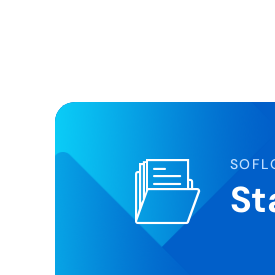What is the purpose of the firm according to the image?
Please interpret the details in the image and answer the question thoroughly.

The purpose of the firm according to the image is helping clients with insurance claims because the caption states that the firm is committed to 'helping clients navigate their insurance claims effortlessly, positioning them as a trusted partner in maximizing payouts and ensuring smooth claims processing in South Florida'.